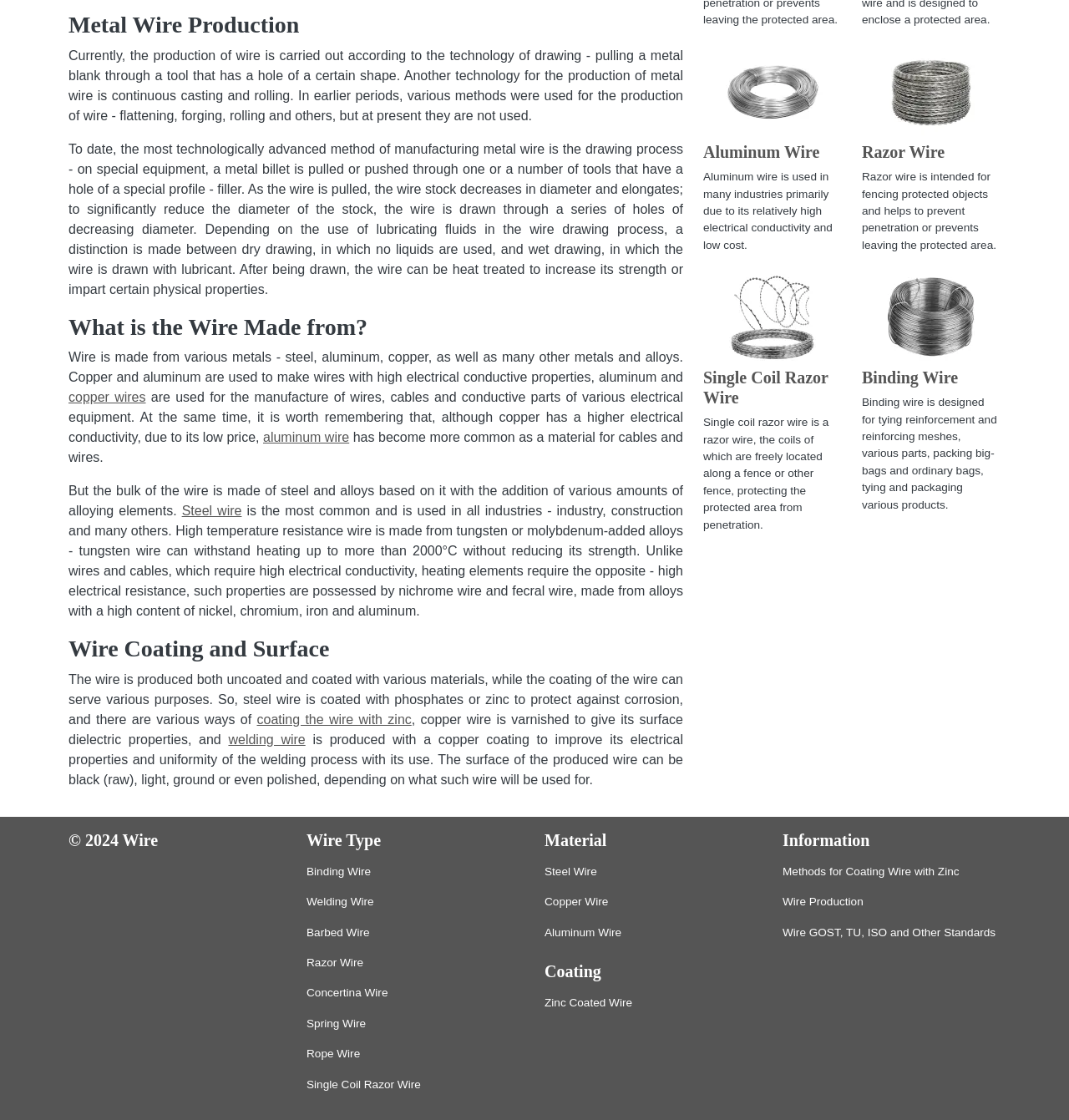Using the webpage screenshot, locate the HTML element that fits the following description and provide its bounding box: "Zinc Coated Wire".

[0.509, 0.882, 0.713, 0.909]